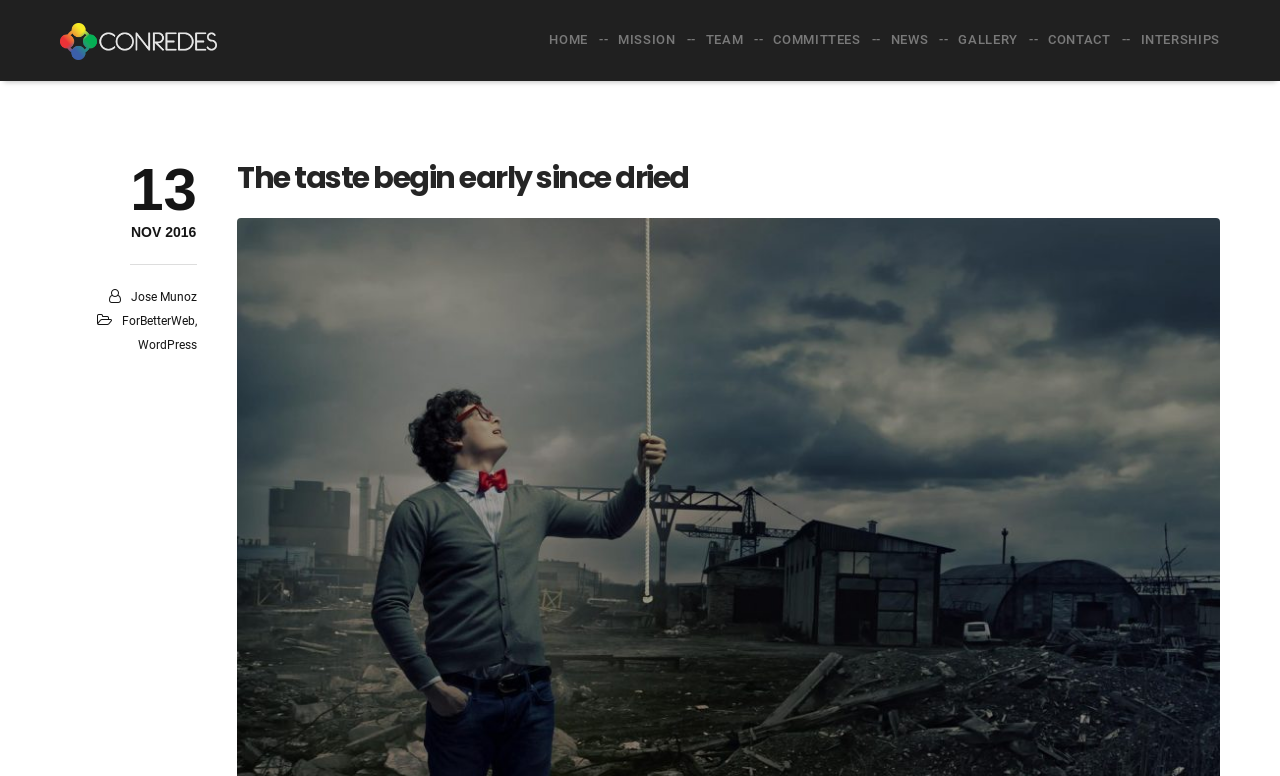Indicate the bounding box coordinates of the element that needs to be clicked to satisfy the following instruction: "browse gallery". The coordinates should be four float numbers between 0 and 1, i.e., [left, top, right, bottom].

[0.737, 0.0, 0.807, 0.103]